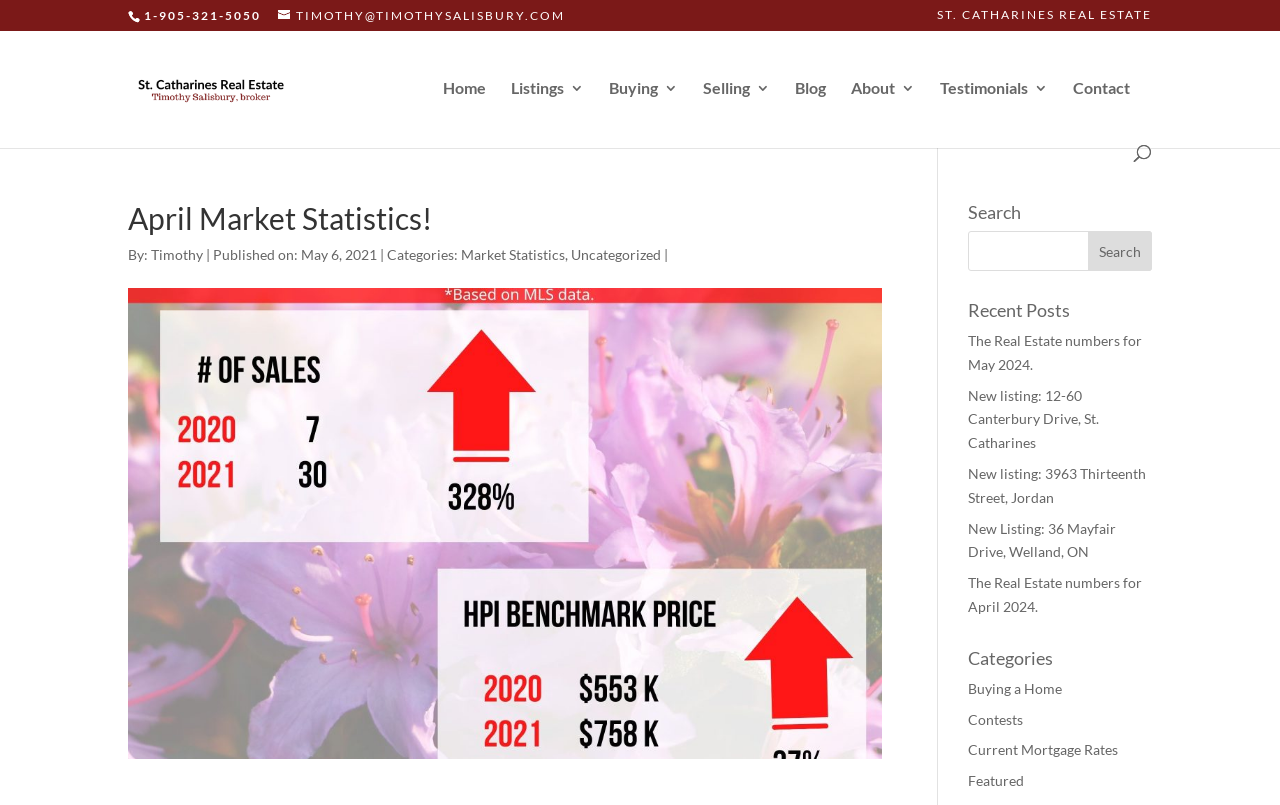Please determine the bounding box coordinates of the section I need to click to accomplish this instruction: "Click on the 'newObjects Actie Label ActiveX' link".

None